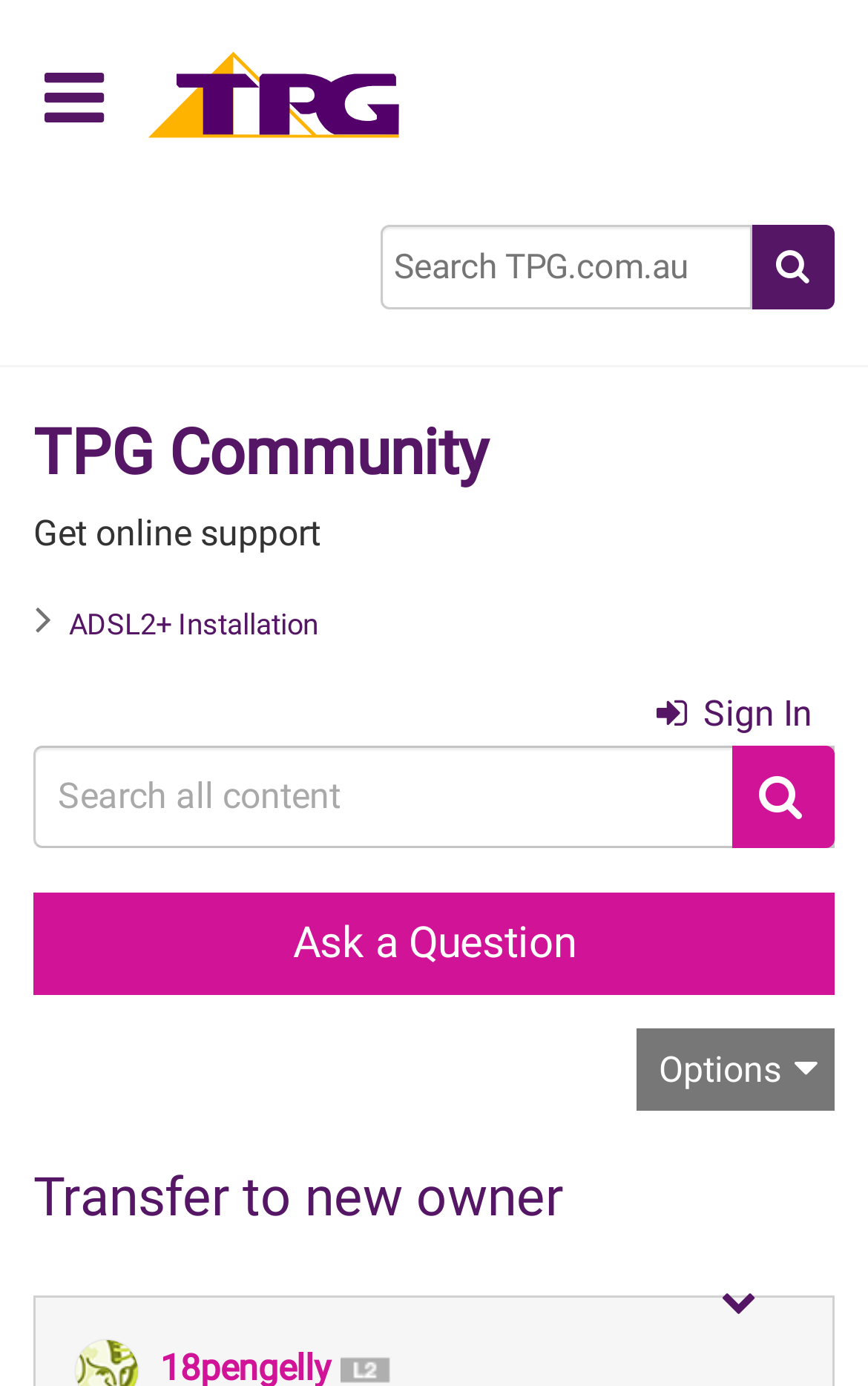Please find and report the bounding box coordinates of the element to click in order to perform the following action: "Type in the search box". The coordinates should be expressed as four float numbers between 0 and 1, in the format [left, top, right, bottom].

[0.438, 0.162, 0.867, 0.223]